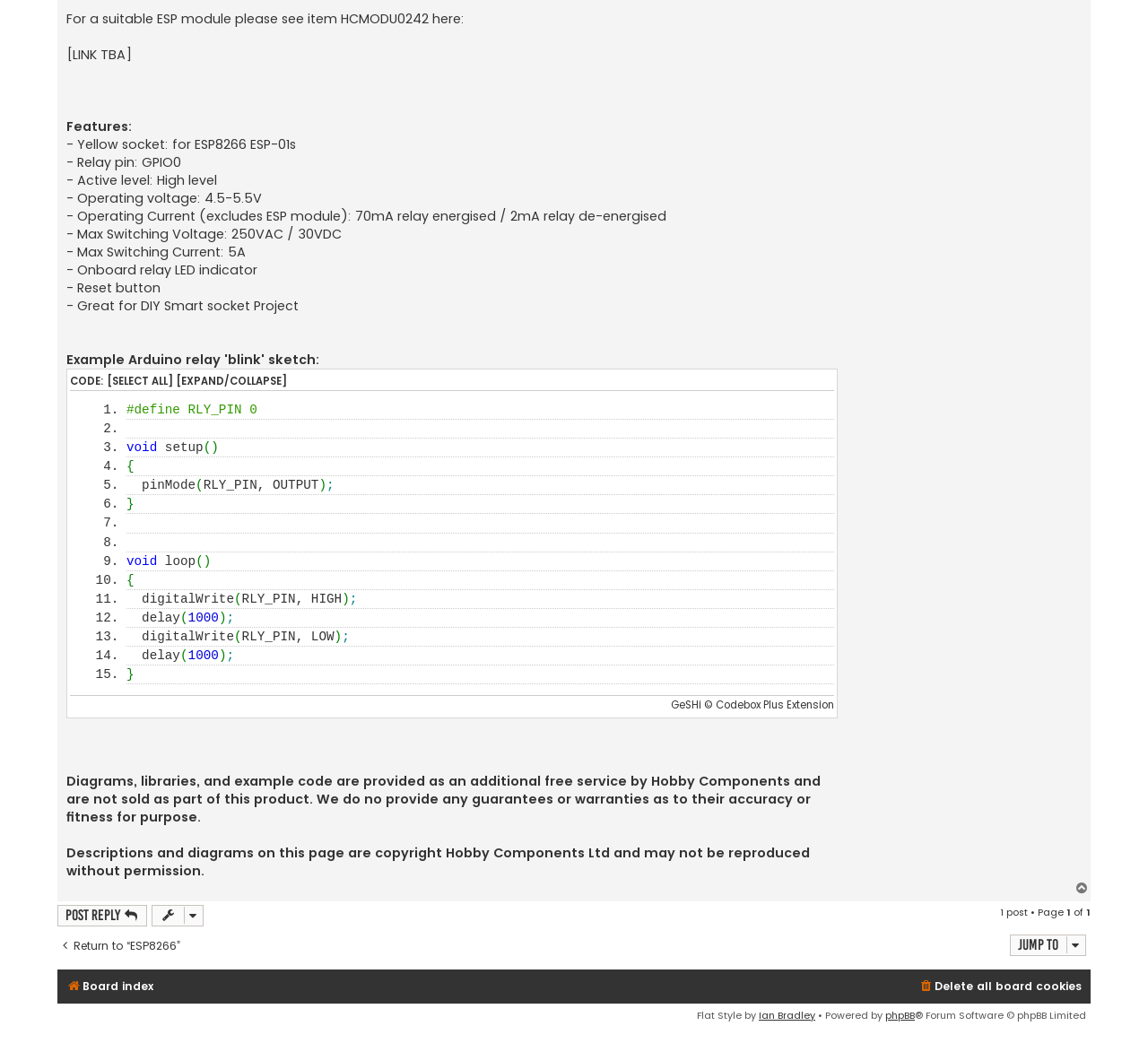Please determine the bounding box coordinates of the element's region to click in order to carry out the following instruction: "Click the 'SELECT ALL' link". The coordinates should be four float numbers between 0 and 1, i.e., [left, top, right, bottom].

[0.093, 0.354, 0.151, 0.371]